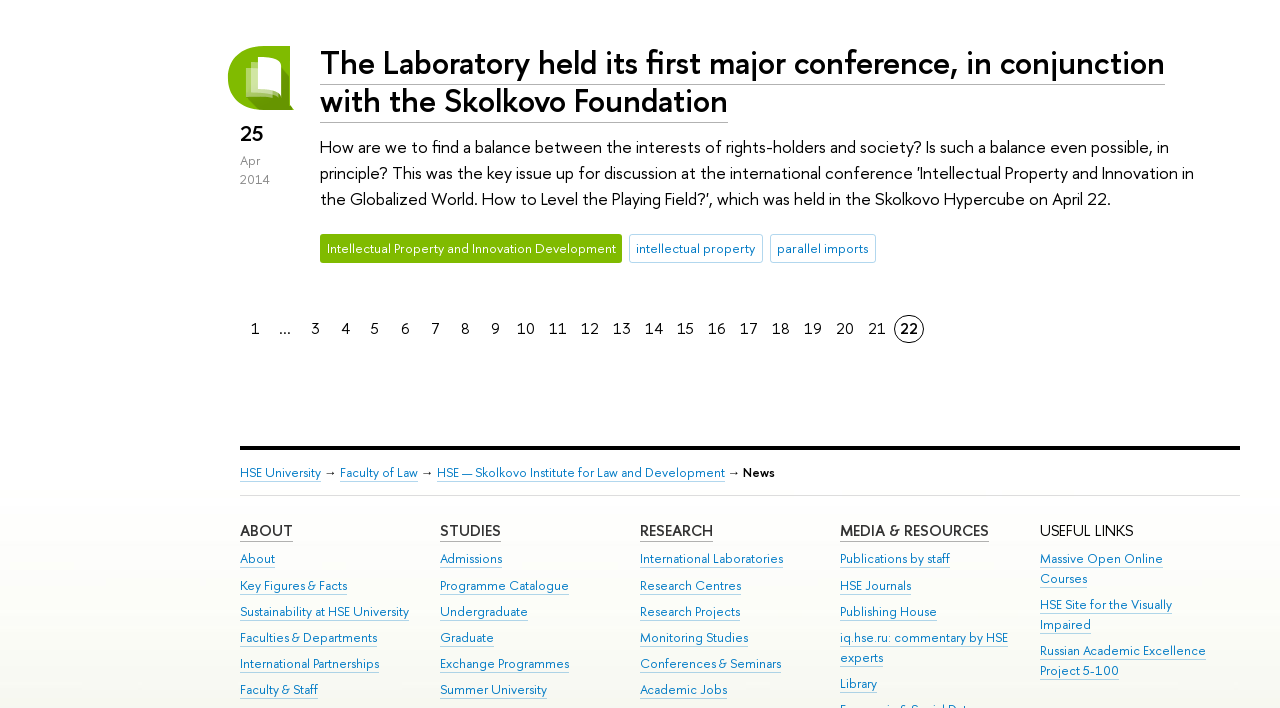Please find the bounding box for the following UI element description. Provide the coordinates in (top-left x, top-left y, bottom-right x, bottom-right y) format, with values between 0 and 1: Faculty & Staff

[0.188, 0.962, 0.248, 0.987]